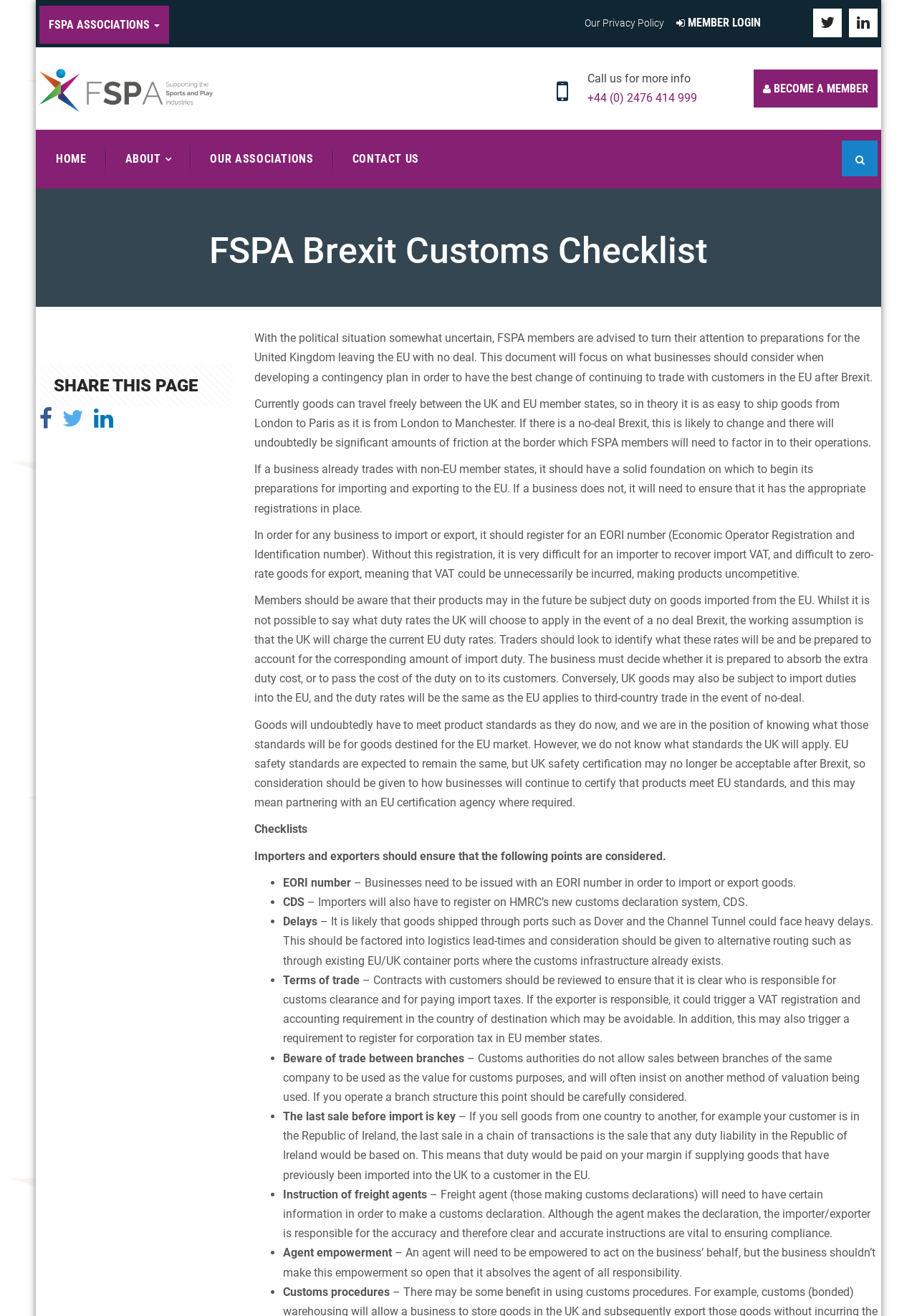Please identify the bounding box coordinates of the element that needs to be clicked to perform the following instruction: "Become a member".

[0.822, 0.053, 0.957, 0.082]